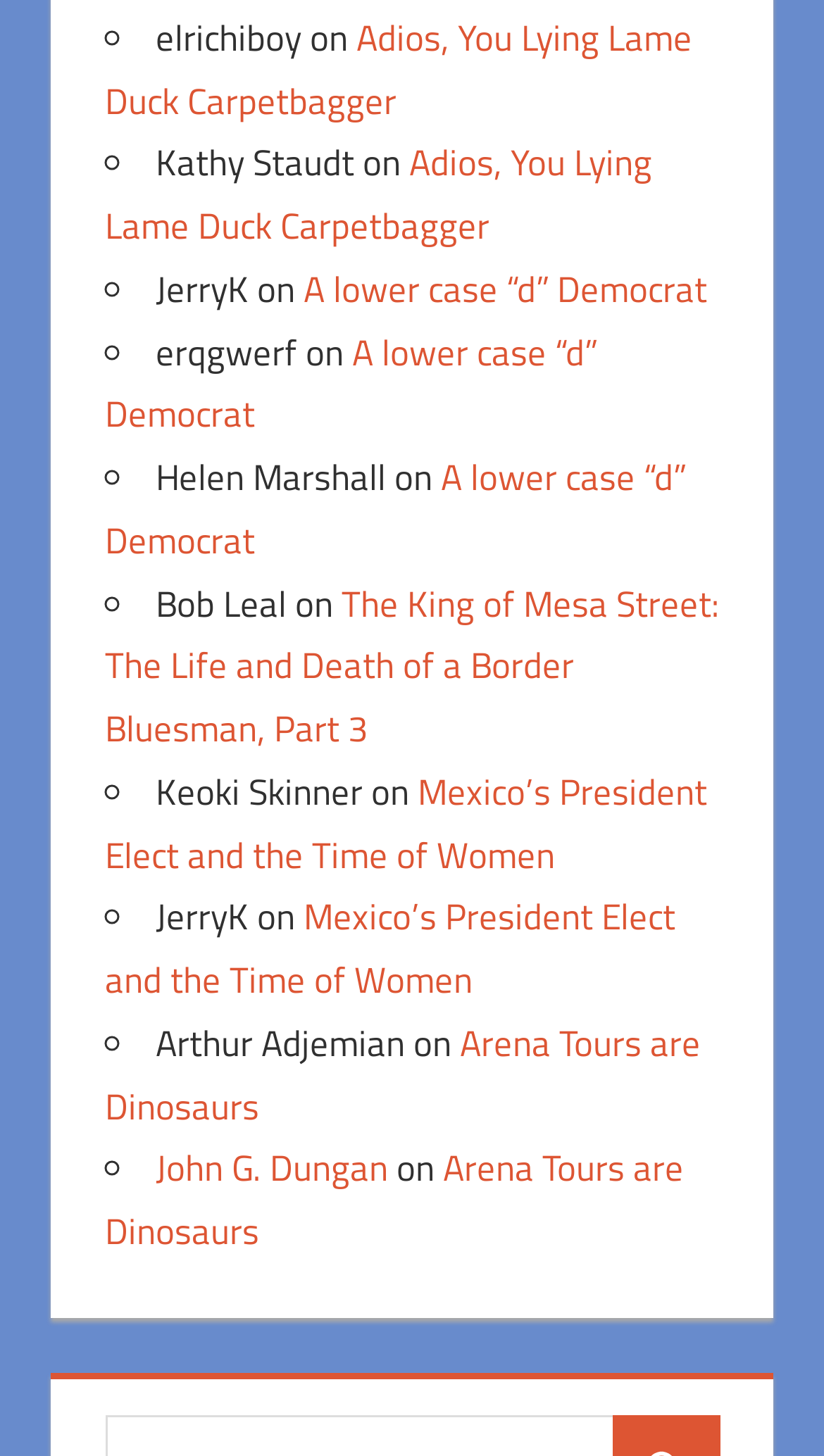For the element described, predict the bounding box coordinates as (top-left x, top-left y, bottom-right x, bottom-right y). All values should be between 0 and 1. Element description: A lower case “d” Democrat

[0.127, 0.223, 0.724, 0.304]